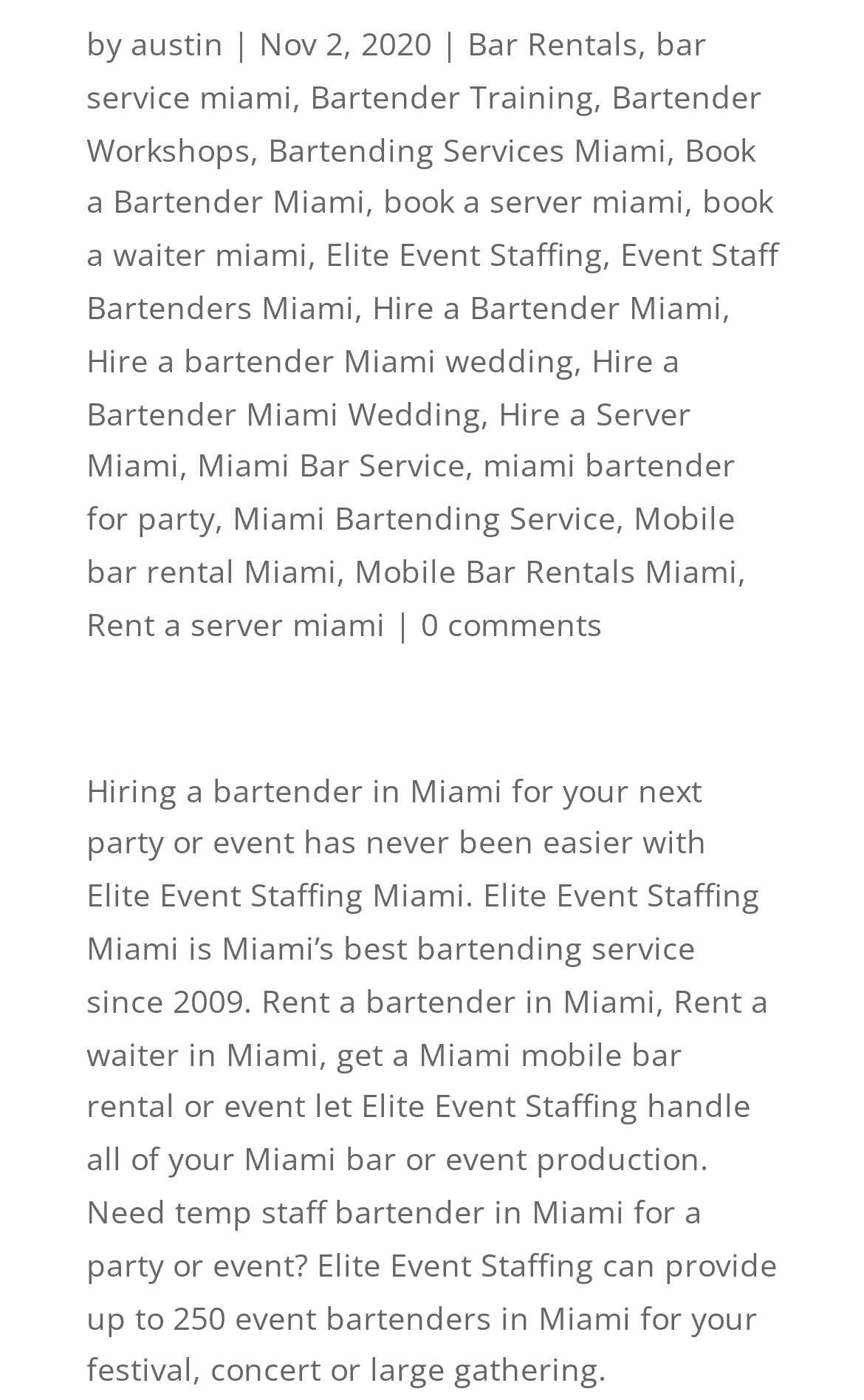Locate the bounding box coordinates of the UI element described by: "Mobile bar rental Miami". Provide the coordinates as four float numbers between 0 and 1, formatted as [left, top, right, bottom].

[0.1, 0.355, 0.851, 0.423]